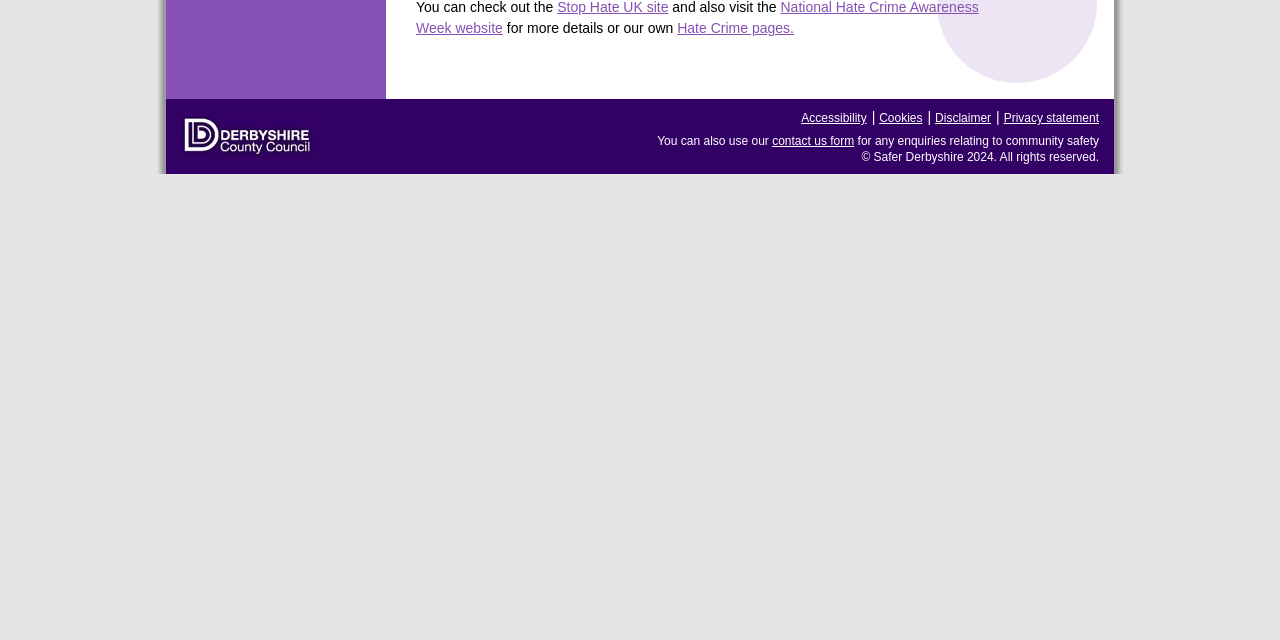Determine the bounding box coordinates for the HTML element described here: "Hate Crime pages.".

[0.529, 0.031, 0.62, 0.056]